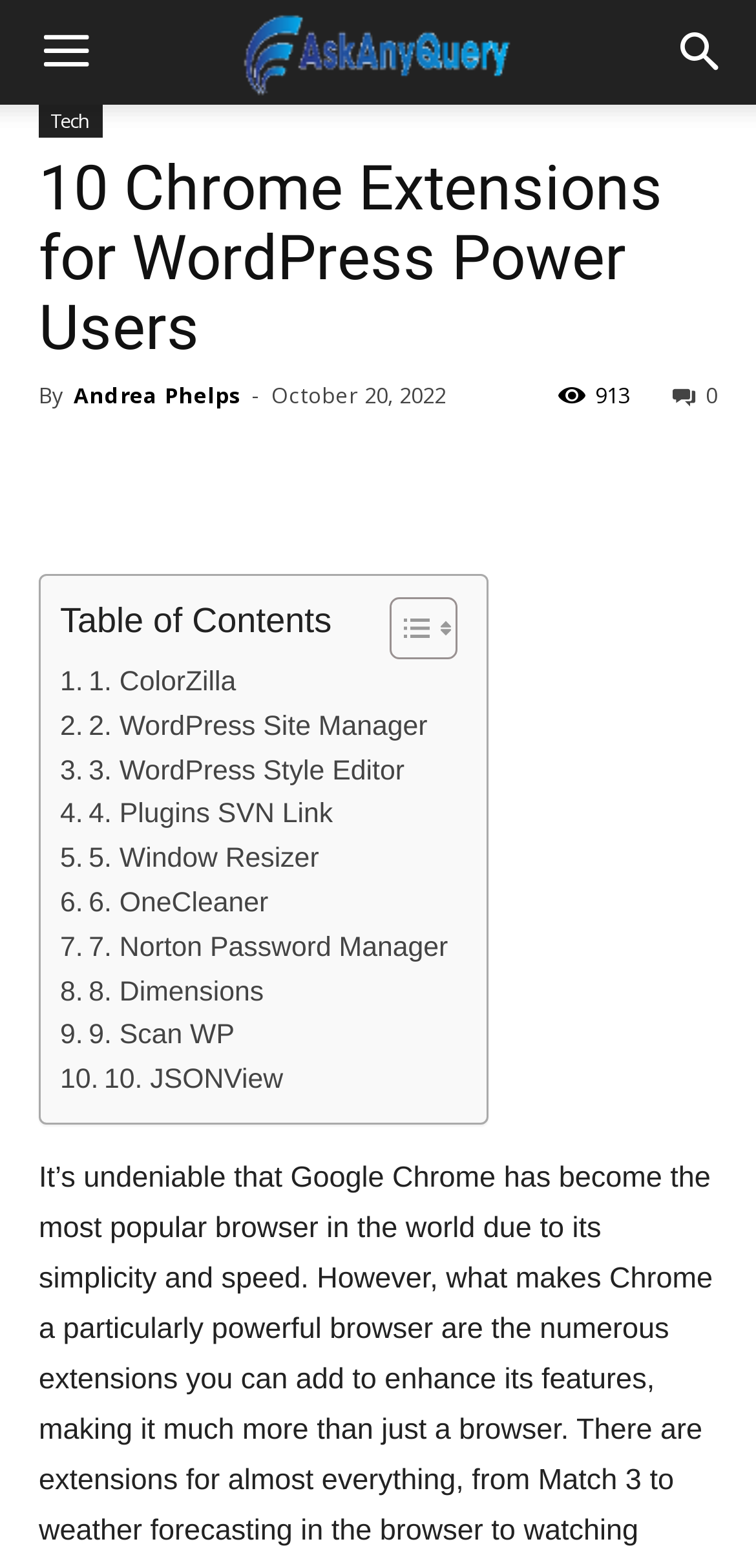Can you show the bounding box coordinates of the region to click on to complete the task described in the instruction: "Visit the ColorZilla page"?

[0.079, 0.422, 0.312, 0.45]